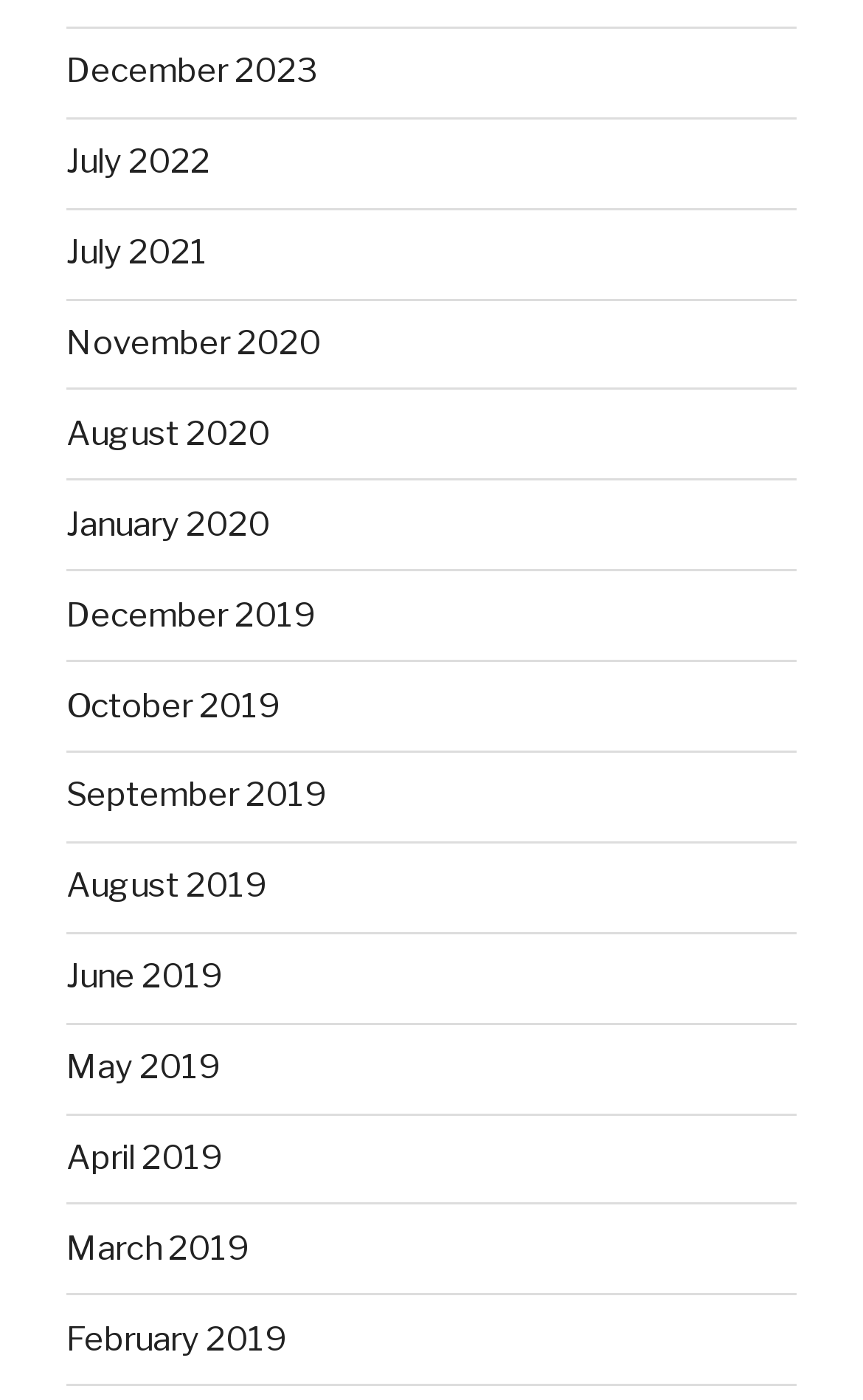How many links are available on this webpage?
Using the visual information, answer the question in a single word or phrase.

15